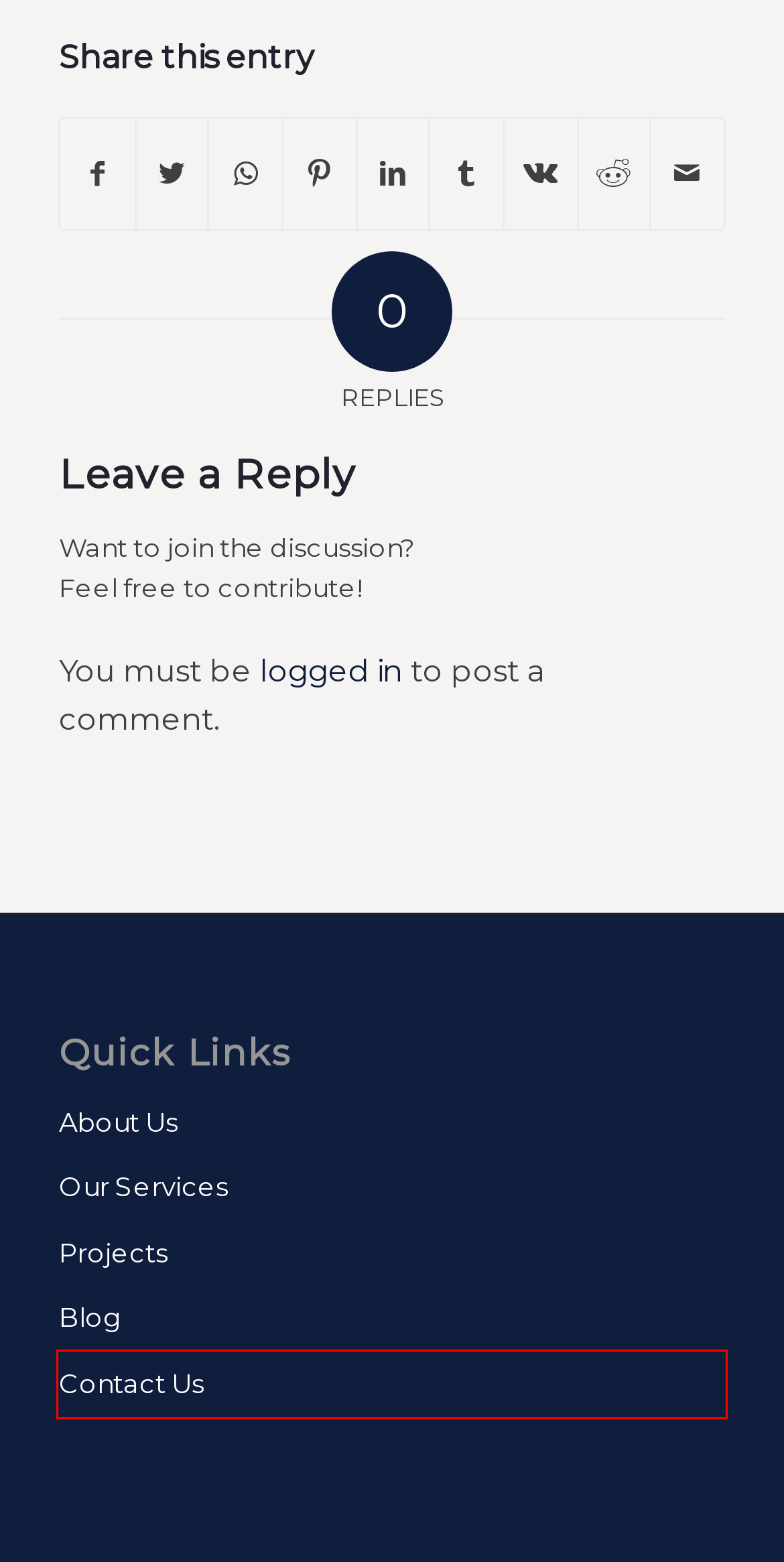You have a screenshot of a webpage, and a red bounding box highlights an element. Select the webpage description that best fits the new page after clicking the element within the bounding box. Options are:
A. Estate Land Marketing - Leading Real Estate Company in Pakistan
B. Blog - Real Estate and Property Blogs by Estate Land Marketing
C. ABOUT US - Estate Land Marketing
D. VK | 登录
E. Real Estate Services in the twin City of Pakistan - Estate Land Marketing
F. Log In ‹ Estate Land Marketing — WordPress
G. Real Estate Projects by Estate Land Marketing
H. Contact US For Real Estate Assistance - Estate Land Marketing

H